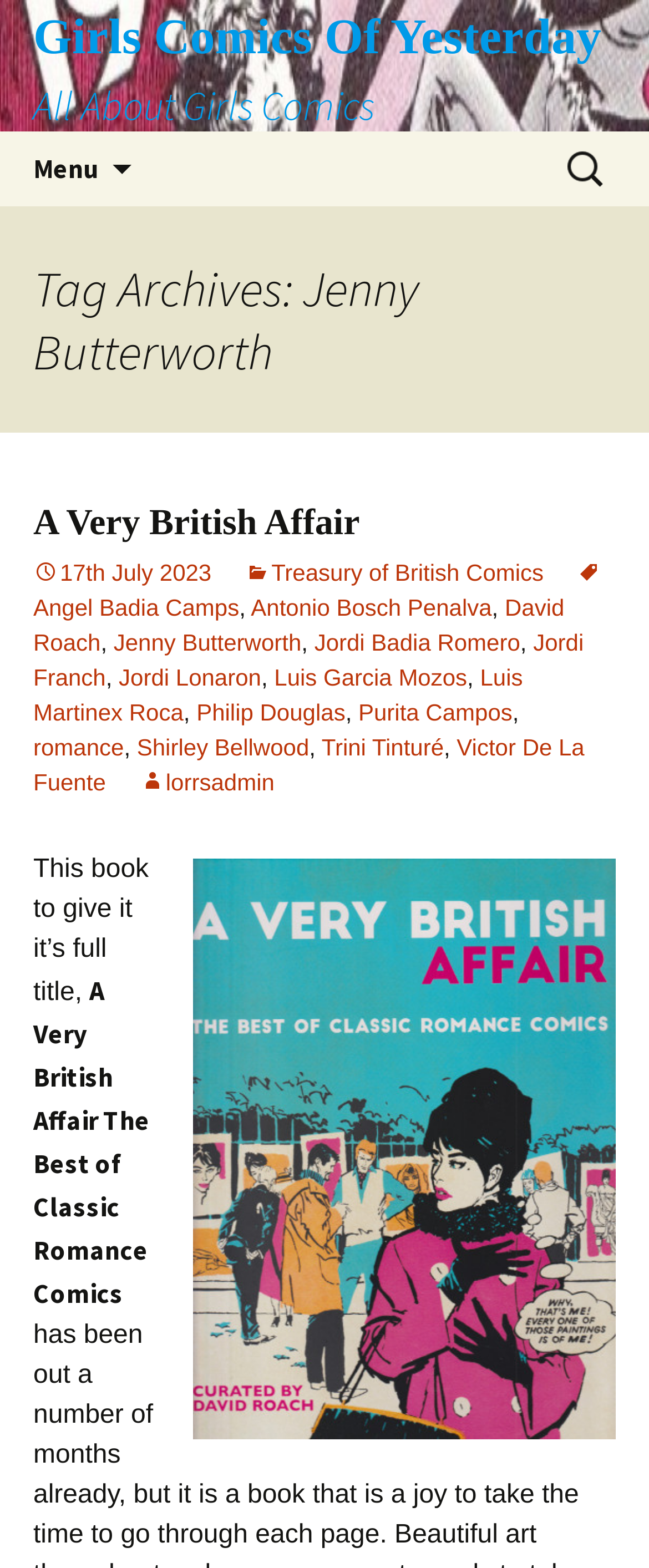Find the bounding box coordinates for the area that must be clicked to perform this action: "Go to Girls Comics Of Yesterday page".

[0.051, 0.0, 0.949, 0.051]